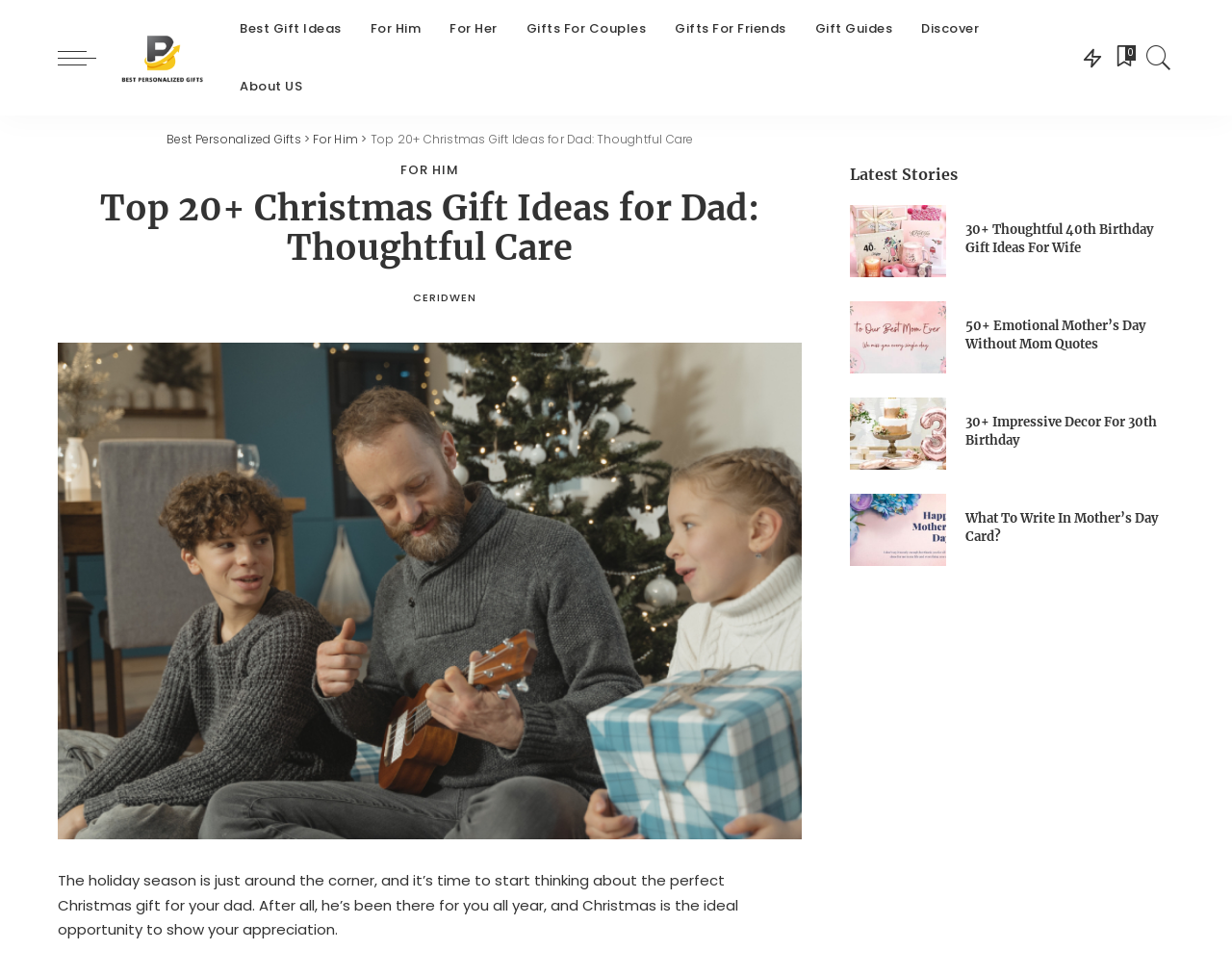Find the bounding box coordinates for the element that must be clicked to complete the instruction: "Navigate to the 'For Him' section". The coordinates should be four float numbers between 0 and 1, indicated as [left, top, right, bottom].

[0.289, 0.0, 0.353, 0.059]